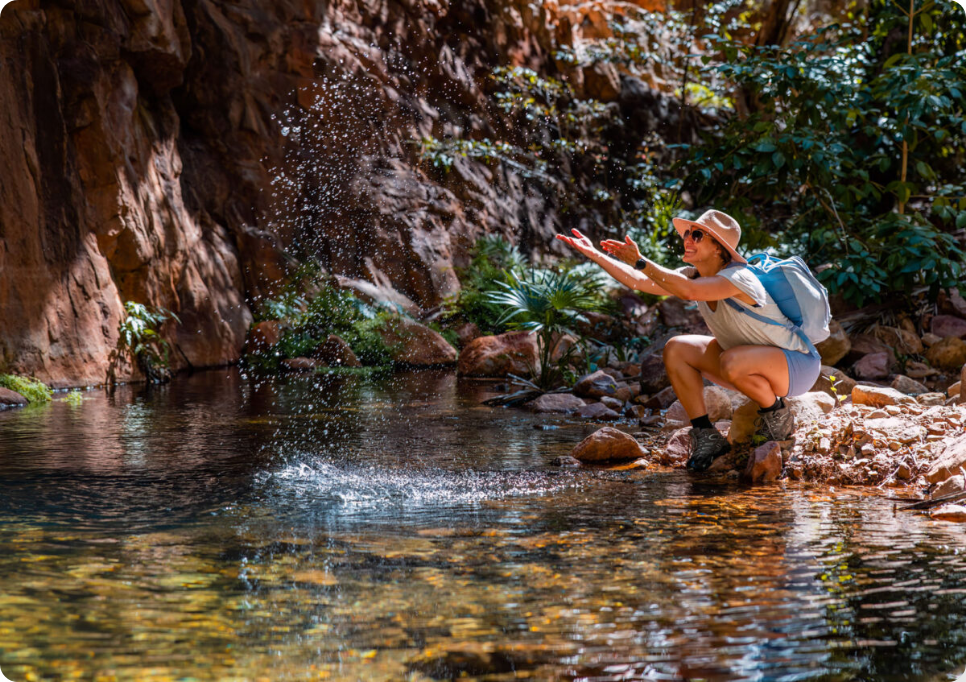What is the surrounding scenery like?
Provide a fully detailed and comprehensive answer to the question.

The surrounding scenery is characterized by rocky outcrops and lush greenery, which accentuates the natural beauty of Australia's diverse landscapes and creates a sense of tranquility.